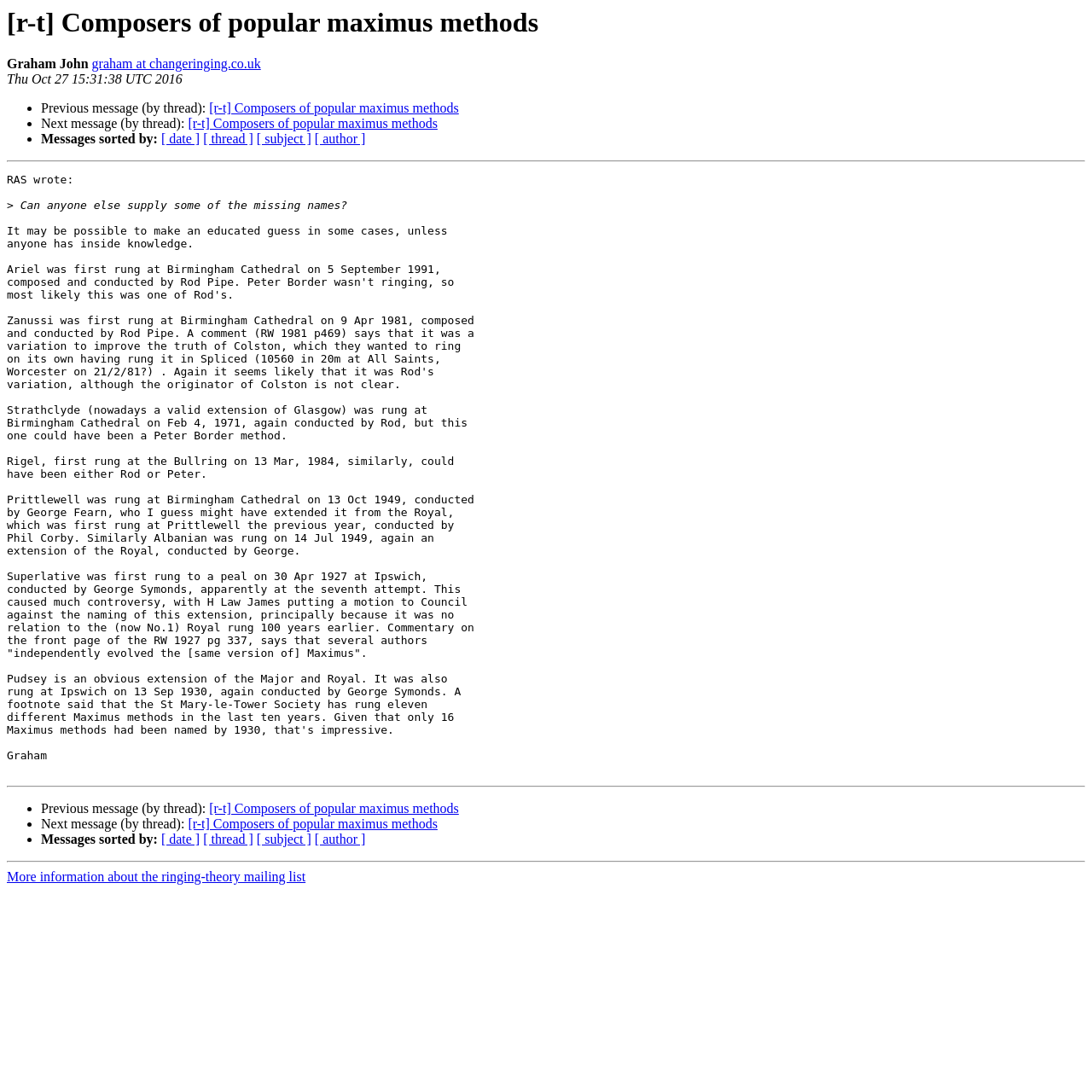Please specify the bounding box coordinates of the clickable section necessary to execute the following command: "View next message in thread".

[0.172, 0.107, 0.401, 0.12]